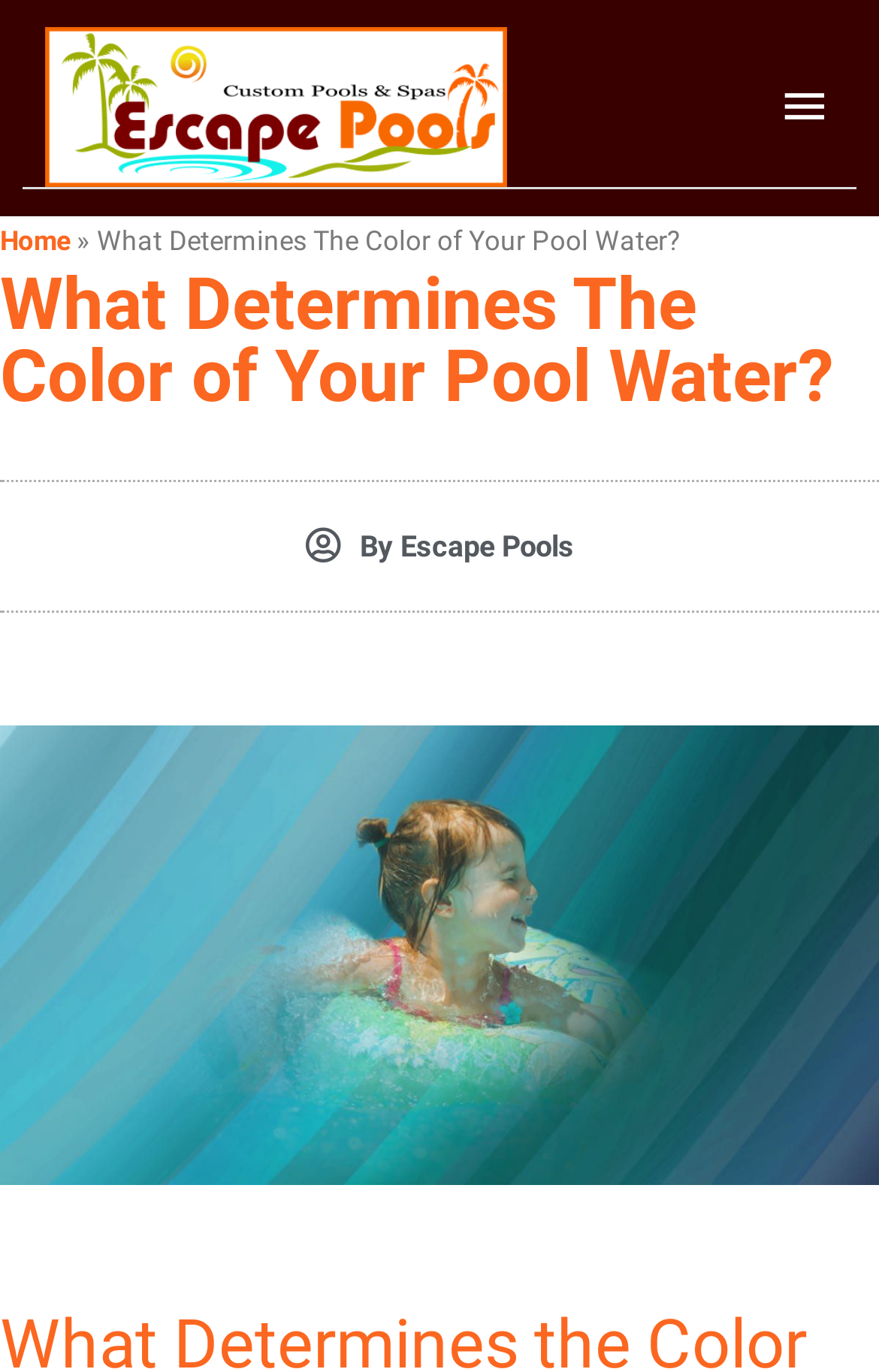Extract the bounding box coordinates for the HTML element that matches this description: "Home". The coordinates should be four float numbers between 0 and 1, i.e., [left, top, right, bottom].

[0.0, 0.164, 0.079, 0.187]